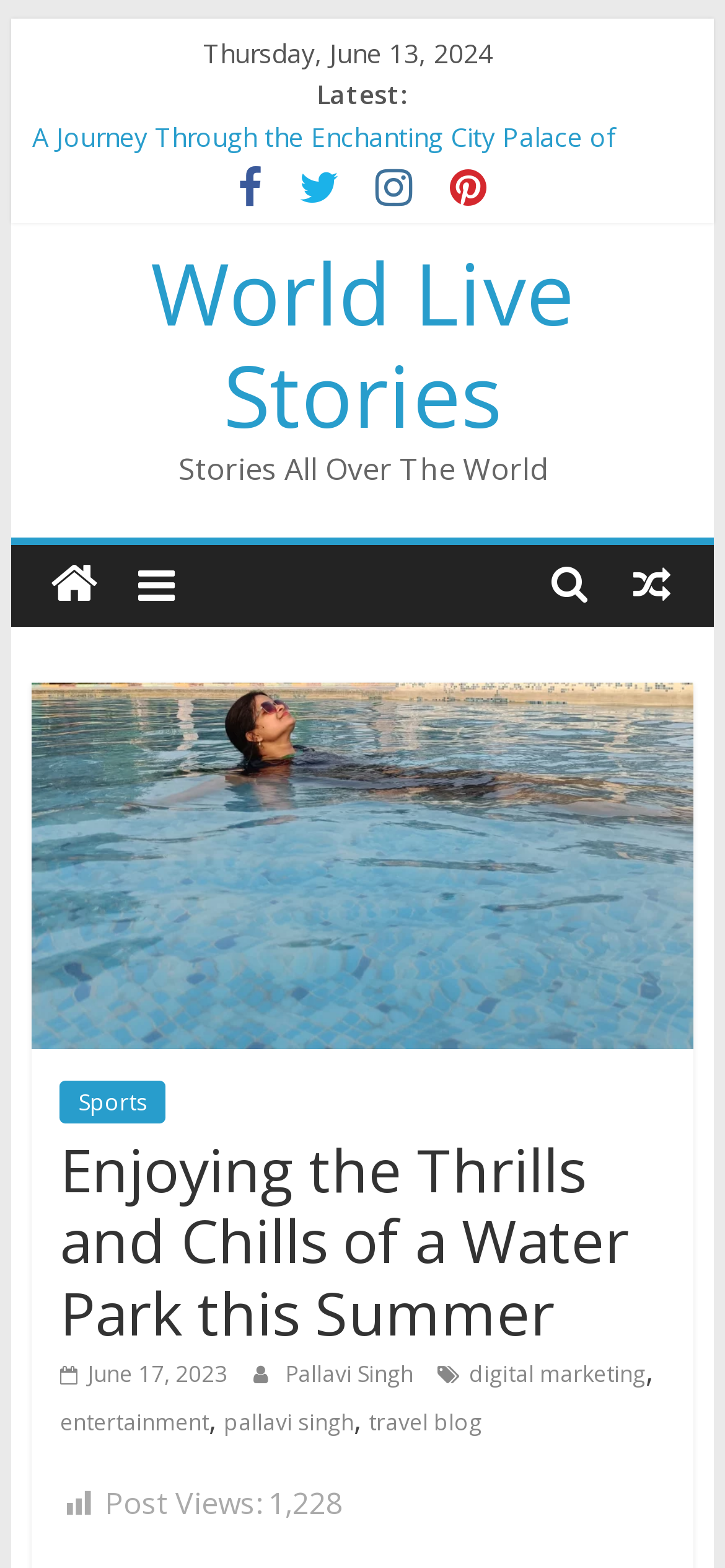What are the categories of the article?
Answer the question with a detailed explanation, including all necessary information.

I found the categories by looking at the link elements with the texts 'digital marketing', 'entertainment', and 'travel blog' at coordinates [0.647, 0.866, 0.89, 0.886], [0.083, 0.896, 0.288, 0.917], and [0.508, 0.896, 0.665, 0.917] respectively. These elements are likely to be the categories or tags for the article.